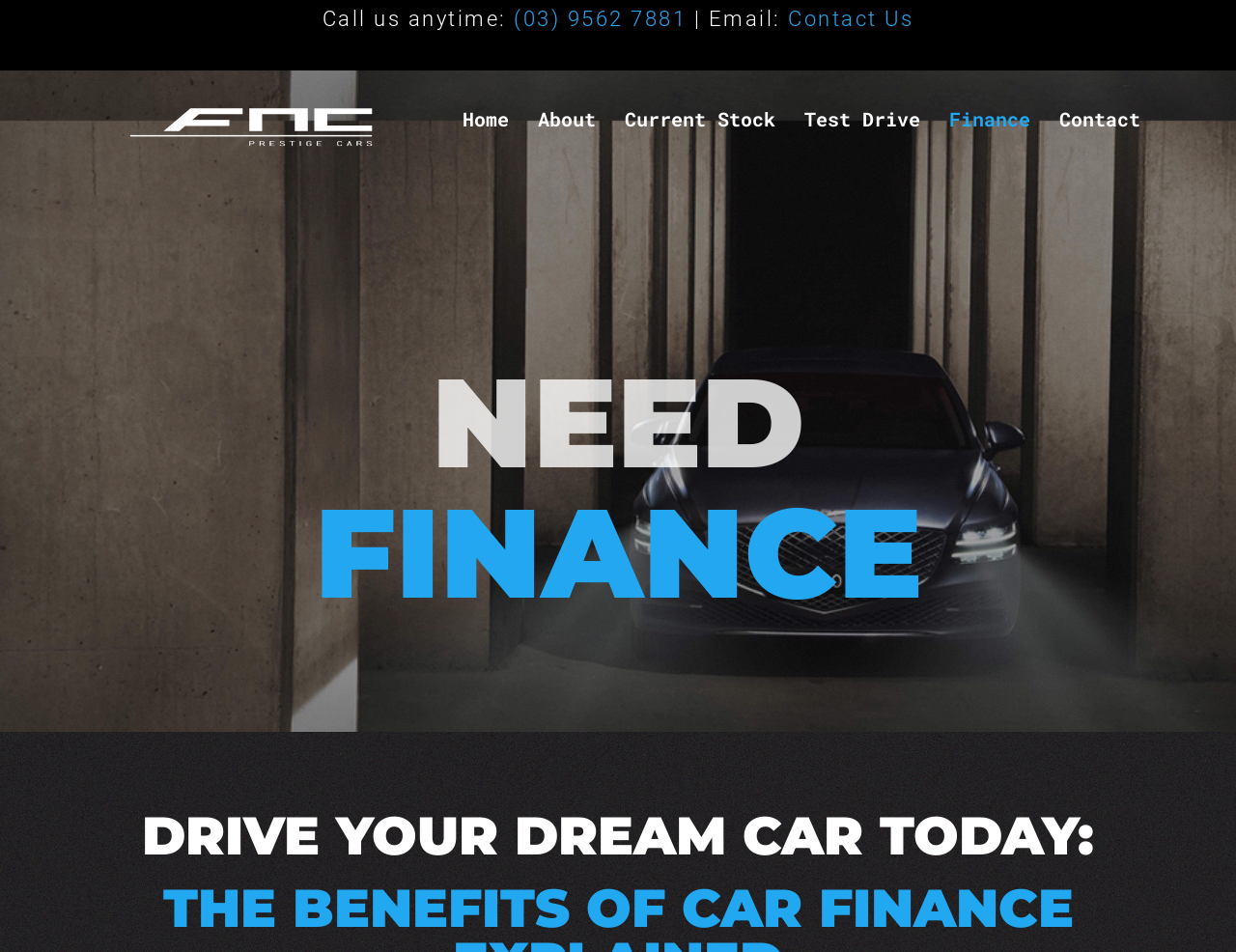Find the bounding box of the element with the following description: "Home". The coordinates must be four float numbers between 0 and 1, formatted as [left, top, right, bottom].

[0.362, 0.084, 0.423, 0.165]